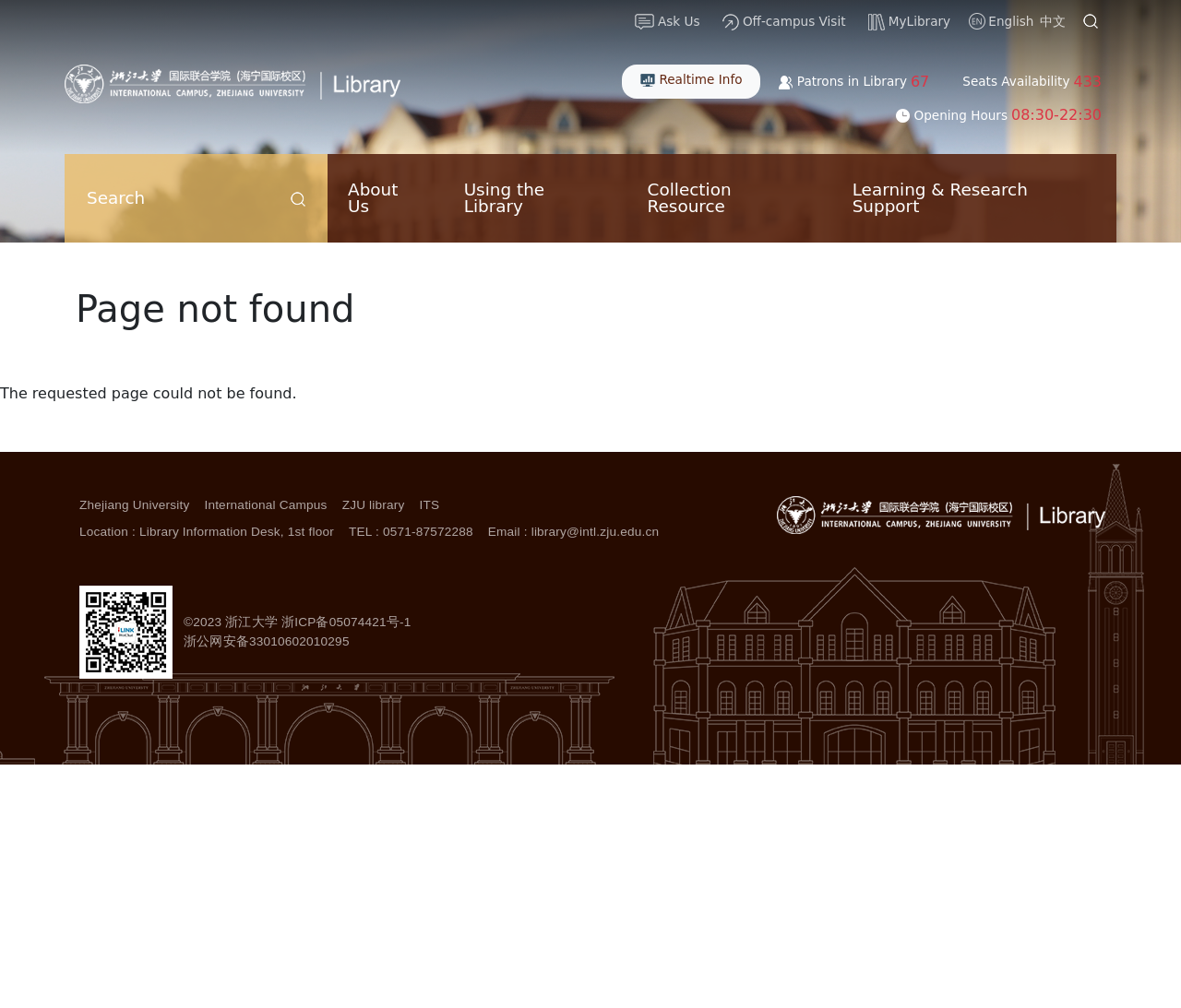What is the current page status?
Refer to the image and answer the question using a single word or phrase.

Page not found